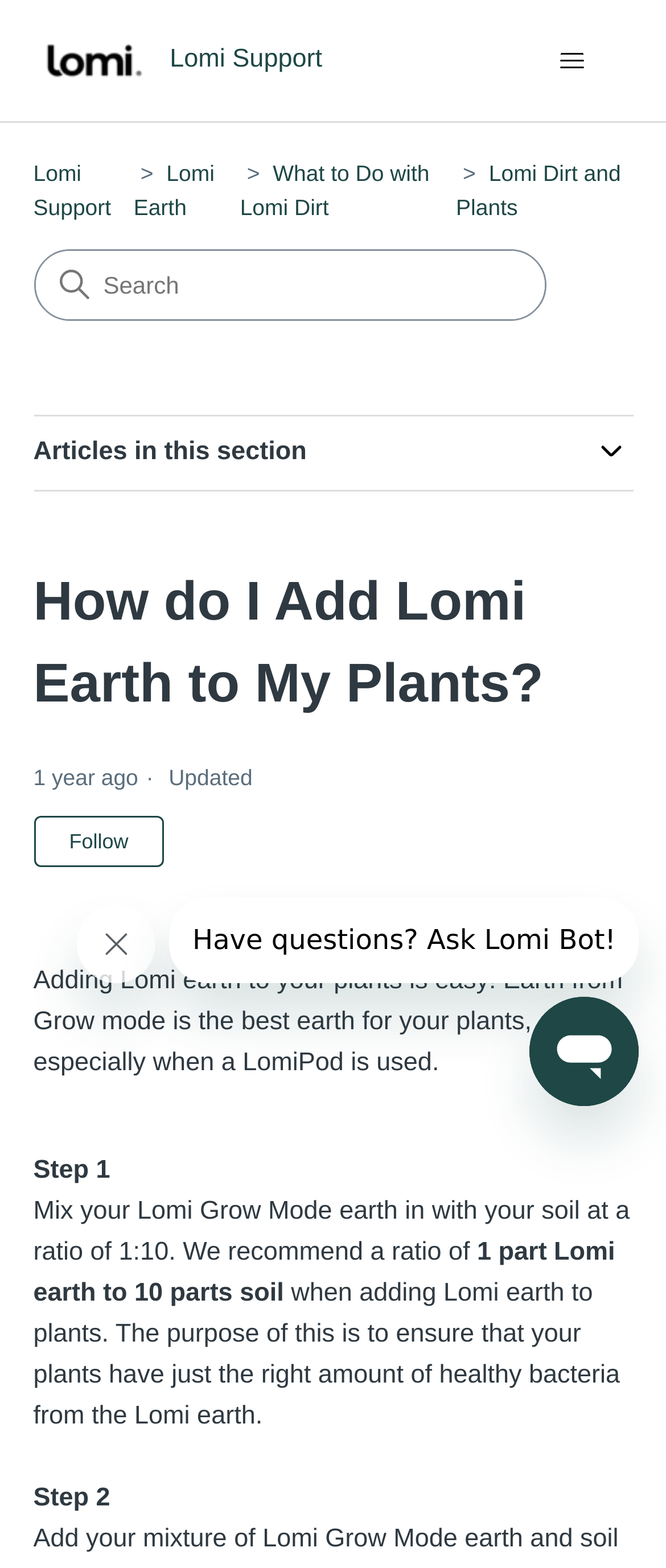Generate a thorough caption that explains the contents of the webpage.

The webpage is a support article from Lomi Support Help Center, titled "How do I Add Lomi Earth to My Plants?" The top-left corner of the page features a link to the Lomi Support Help Center home page, accompanied by a small image. Next to it is a button to toggle the navigation menu, which is currently not expanded. The navigation menu is located on the top-right side of the page and displays the current location, with four links: "Lomi Support", "Lomi Earth", "What to Do with Lomi Dirt", and "Lomi Dirt and Plants".

Below the navigation menu, there is a search bar that spans most of the page's width. Underneath the search bar, there is a section titled "Articles in this section" with a button to expand or collapse it.

The main content of the page starts with a heading that matches the page title, followed by the date "2023-01-30 17:13" and a note that the article was updated "1 year ago". There is a button to follow the article, which is currently not pressed, and a note that the article is not yet followed by anyone.

The main content of the article is divided into steps, with the first step explaining how to mix Lomi Grow Mode earth with soil at a ratio of 1:10. The text is accompanied by no images. The second step is also described, but its content is not summarized here.

There are three iframes on the page, one for a close message, one for a message from the company, and one for a button to launch a messaging window. These iframes are positioned at the bottom of the page.